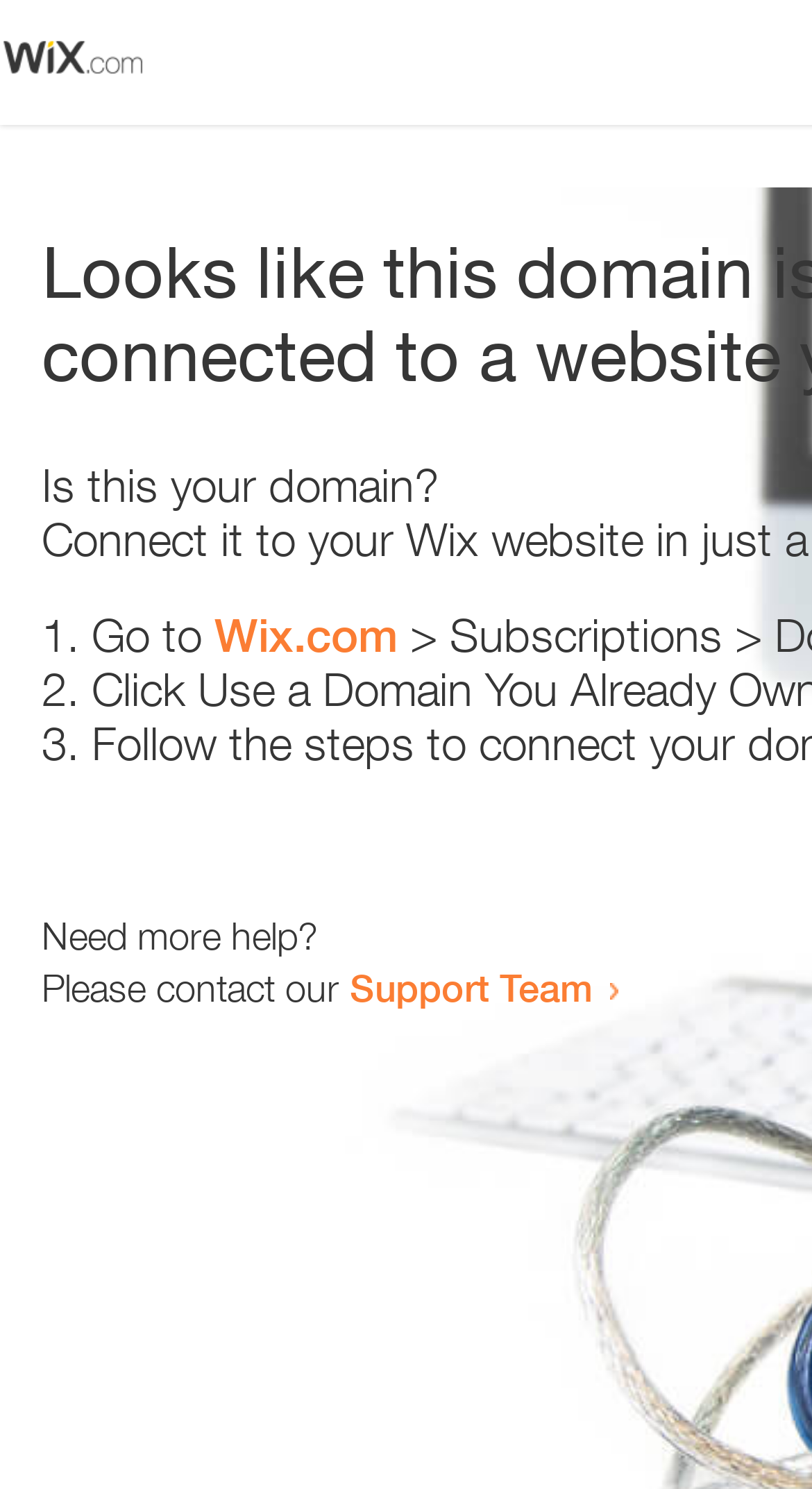Based on the image, provide a detailed response to the question:
What is the domain being referred to?

The webpage contains a link 'Wix.com' which suggests that the domain being referred to is Wix.com. This can be inferred from the context of the sentence 'Go to Wix.com'.